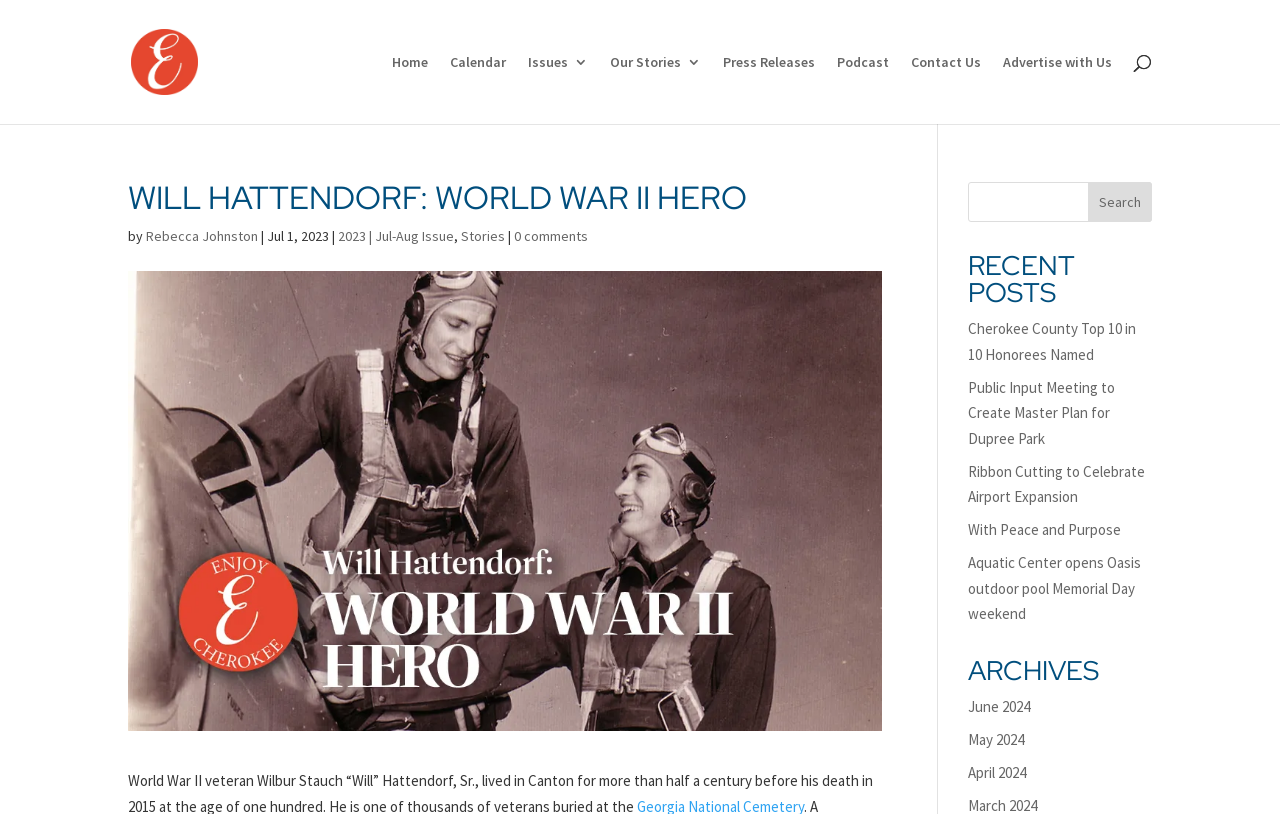Please locate the bounding box coordinates of the region I need to click to follow this instruction: "Search for something".

[0.756, 0.224, 0.9, 0.273]